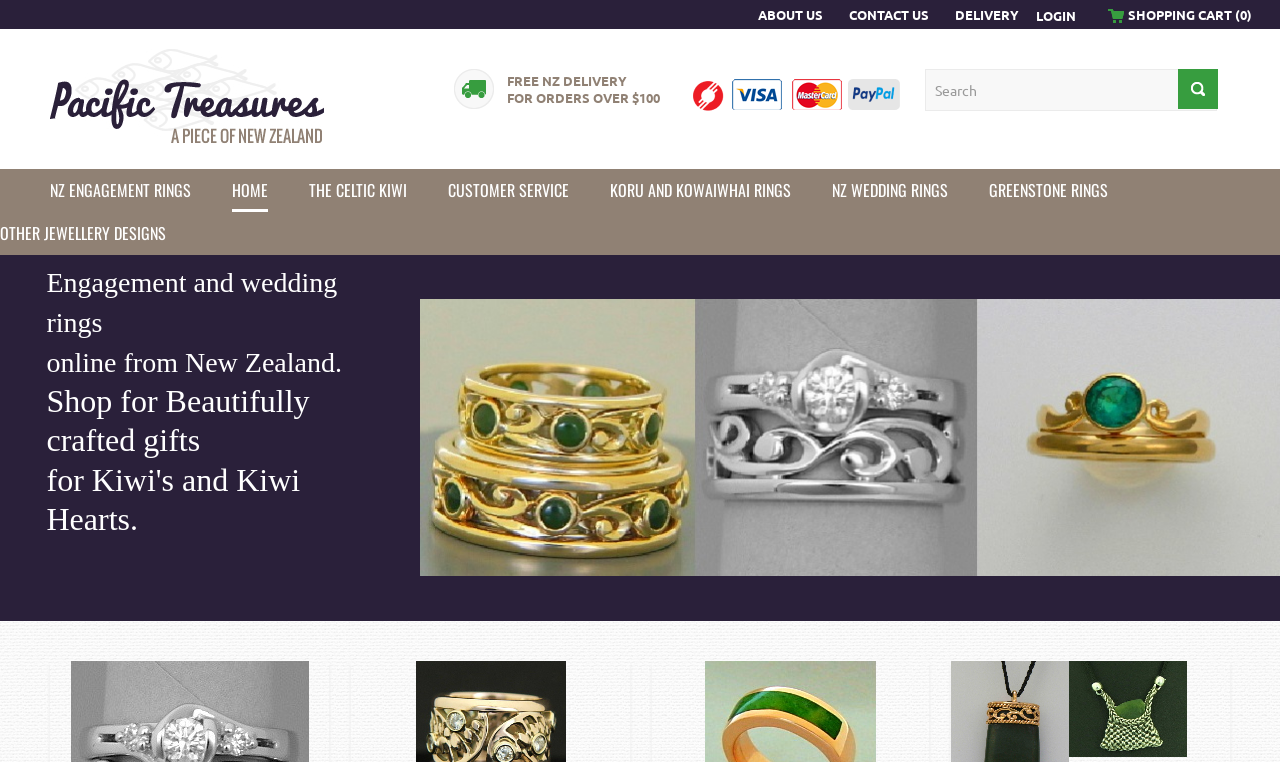What is the text in the second table cell of the third layout table?
Your answer should be a single word or phrase derived from the screenshot.

NZ ENGAGEMENT RINGS